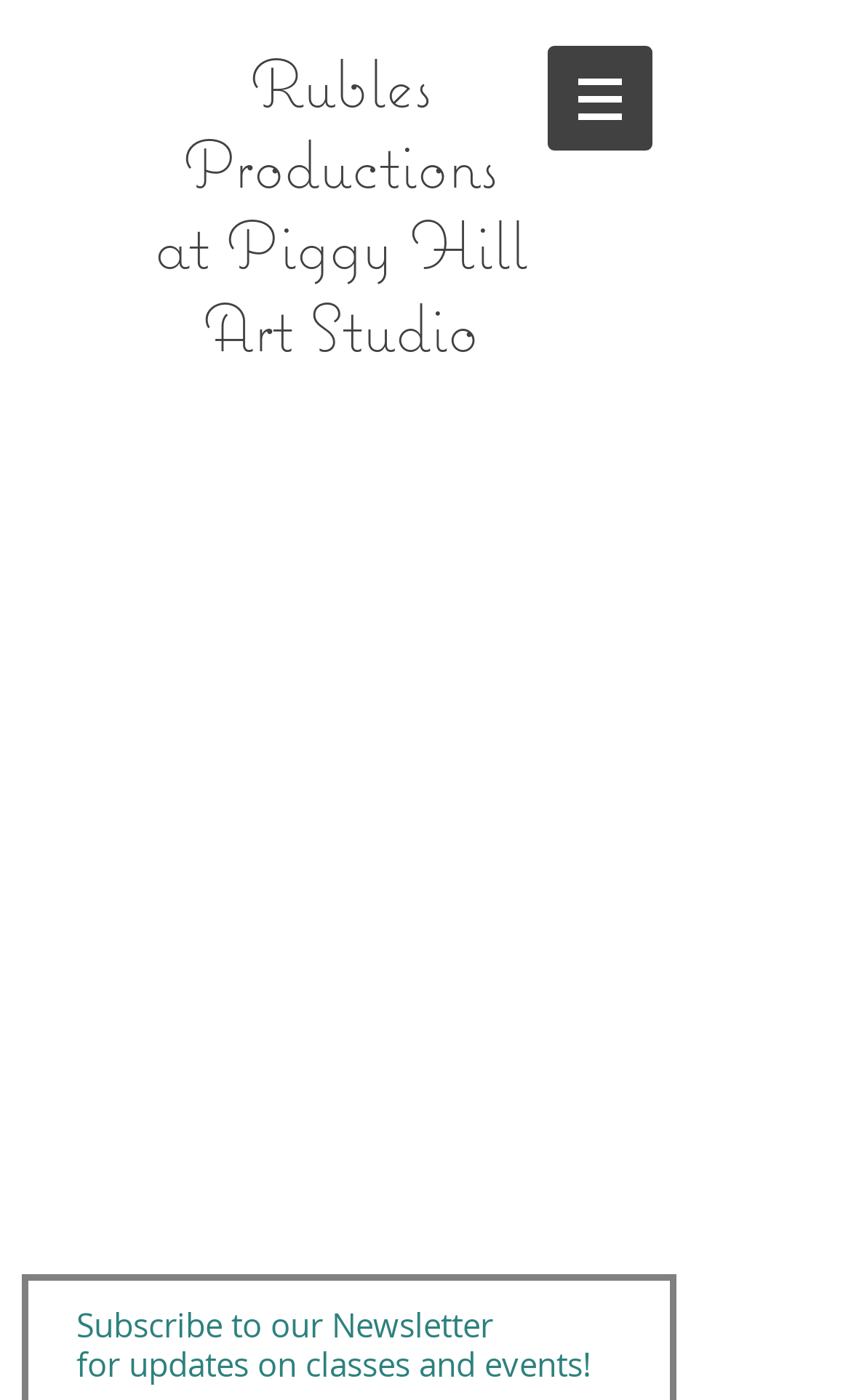Detail the various sections and features of the webpage.

The webpage appears to be promoting a paint class event, specifically a "Gnome of Gold Paint Class" at Rubles Productions at Piggy Hill Art Studio. 

At the top of the page, there is a navigation section labeled "Site" with a button that has a popup menu. This section is positioned near the top right corner of the page. The button contains an image. 

Below the navigation section, there is a heading that reads "Rubles Productions at Piggy Hill Art Studio", which is centered near the top of the page. This heading is also a link. 

The main content of the page is divided into sections. At the bottom of the page, there are two lines of text. The first line reads "Subscribe to our Newsletter" and the second line reads "for updates on classes and events!". These lines are positioned near the bottom left corner of the page.